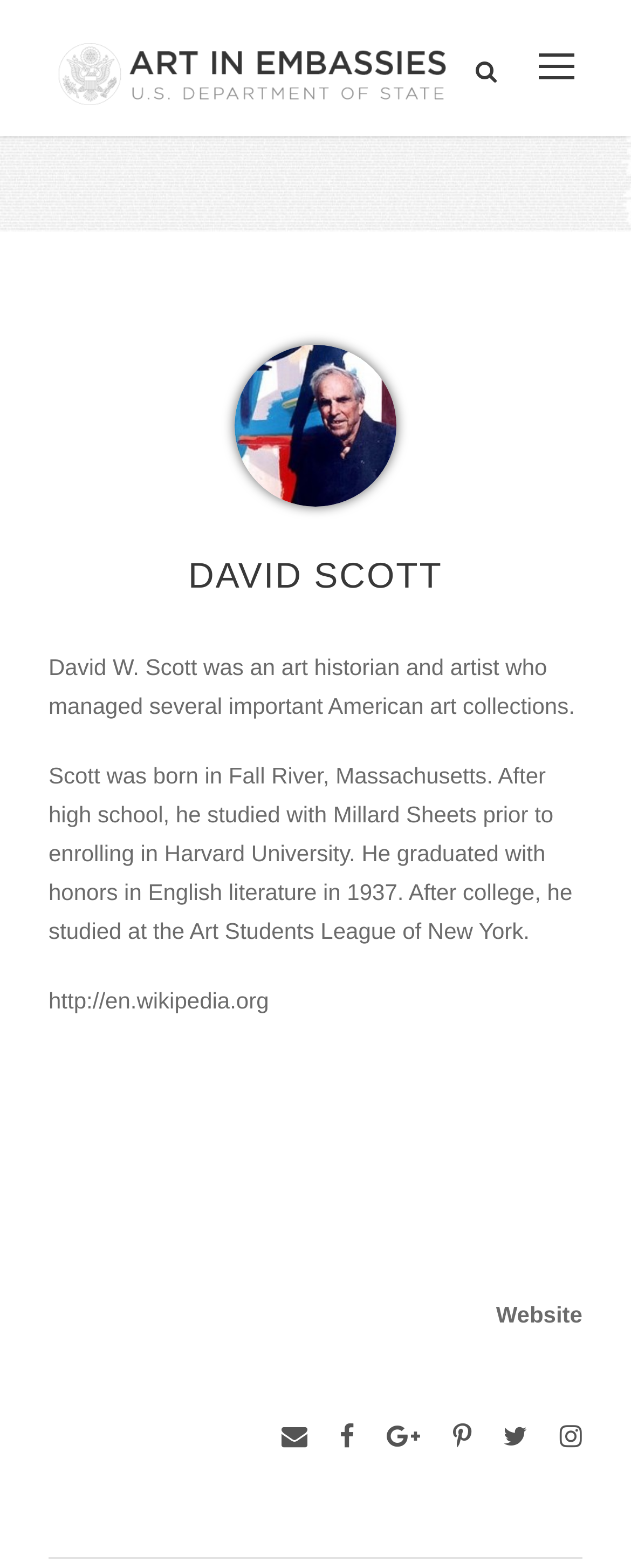Provide your answer in one word or a succinct phrase for the question: 
How many links are there on the webpage?

8